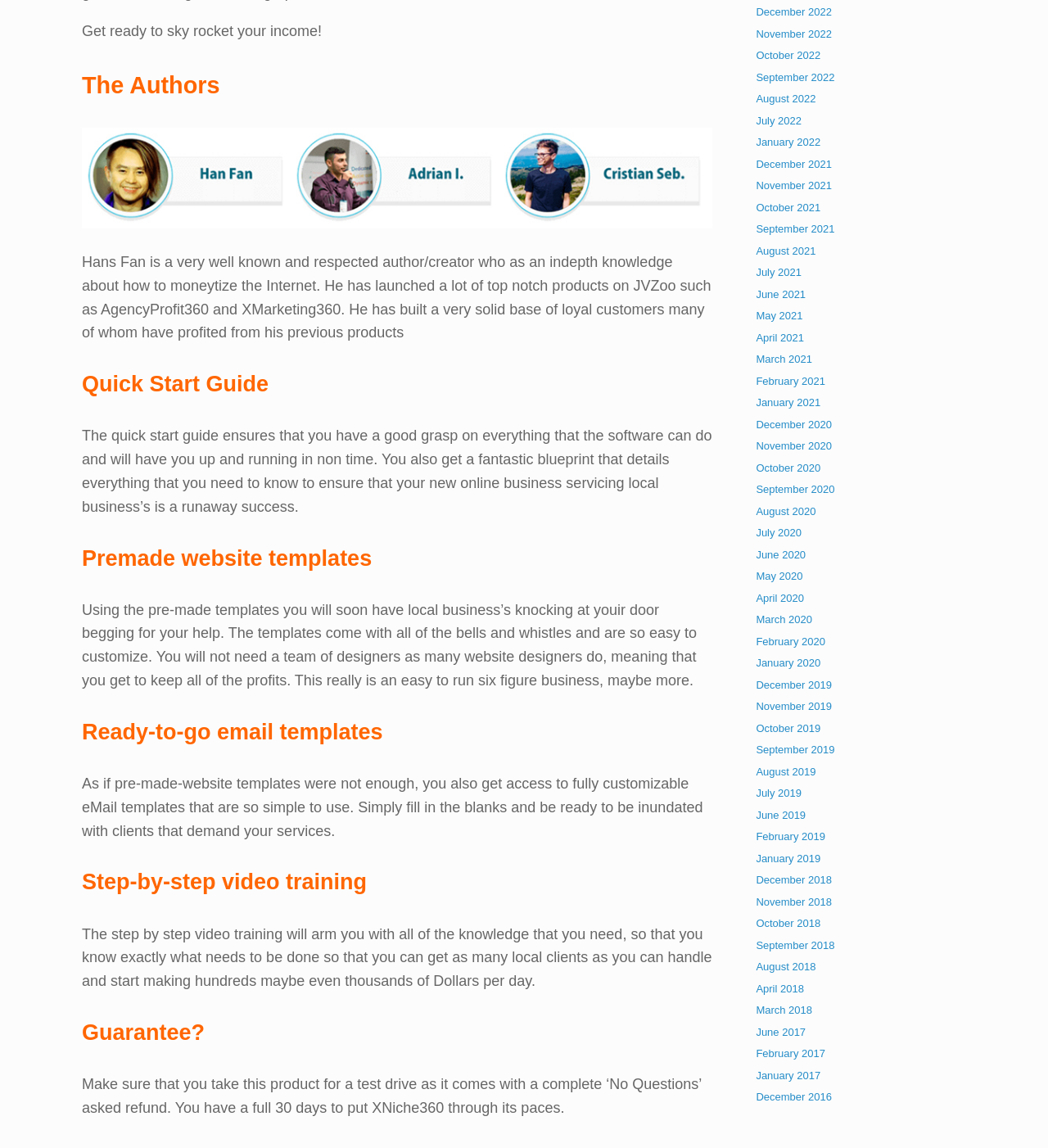What type of training is provided?
Please use the image to provide a one-word or short phrase answer.

Step-by-step video